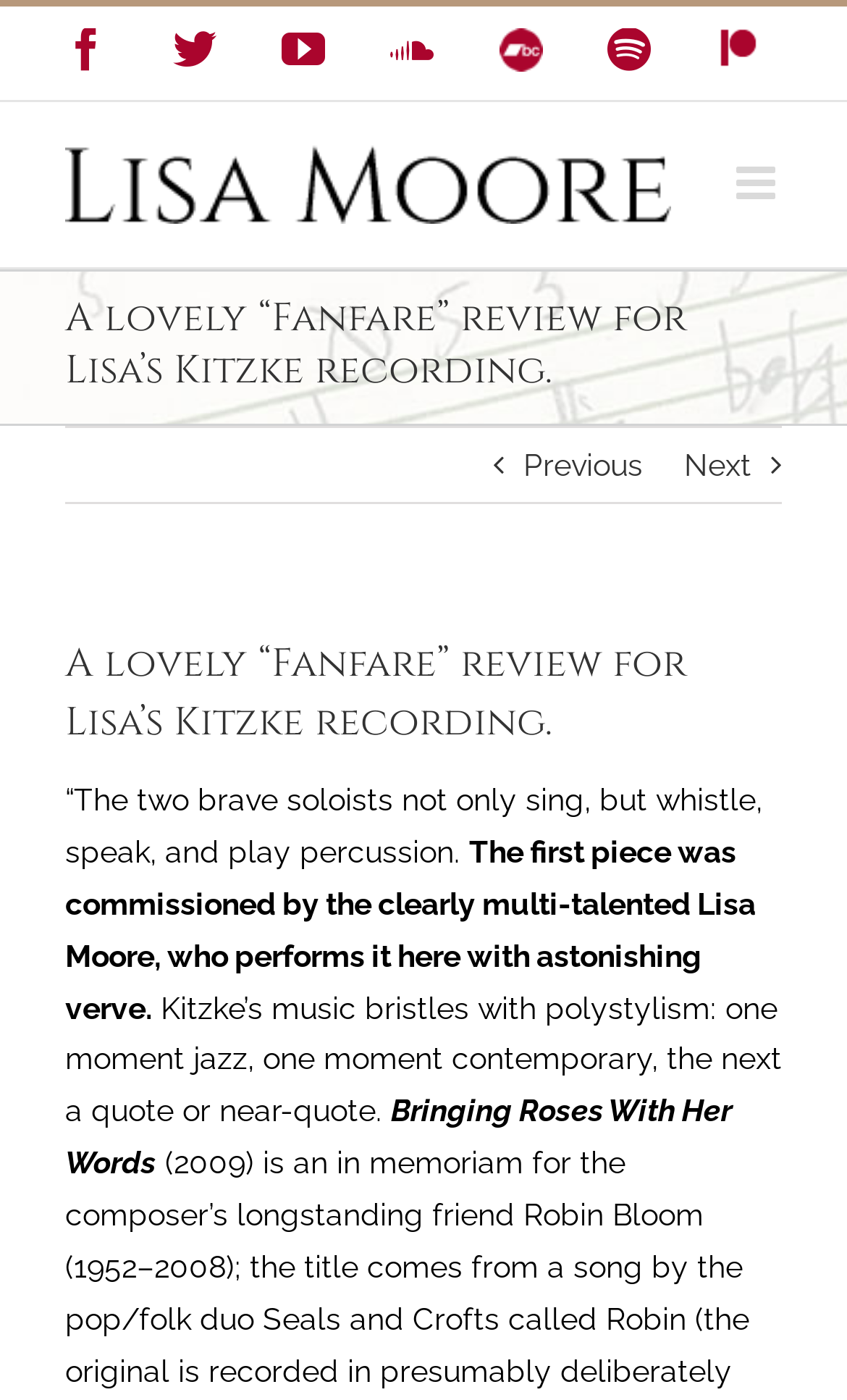What is the name of the concert pianist?
Provide a detailed answer to the question, using the image to inform your response.

The name of the concert pianist can be found in the logo link at the top of the page, which says 'Lisa Moore – New York-based Concert Pianist Logo'.